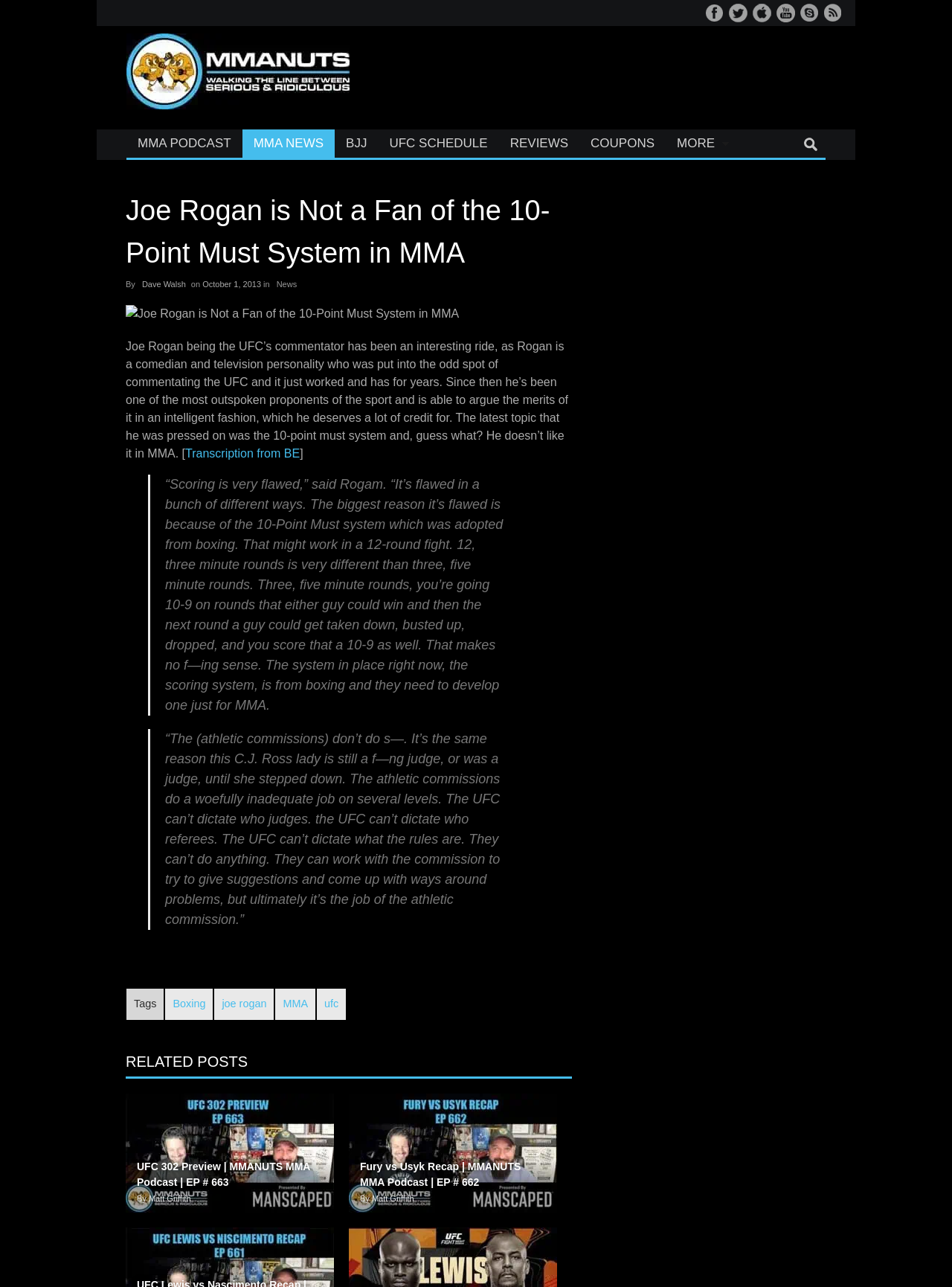Can you find the bounding box coordinates for the element that needs to be clicked to execute this instruction: "Listen to UFC 302 Preview"? The coordinates should be given as four float numbers between 0 and 1, i.e., [left, top, right, bottom].

[0.132, 0.897, 0.351, 0.928]